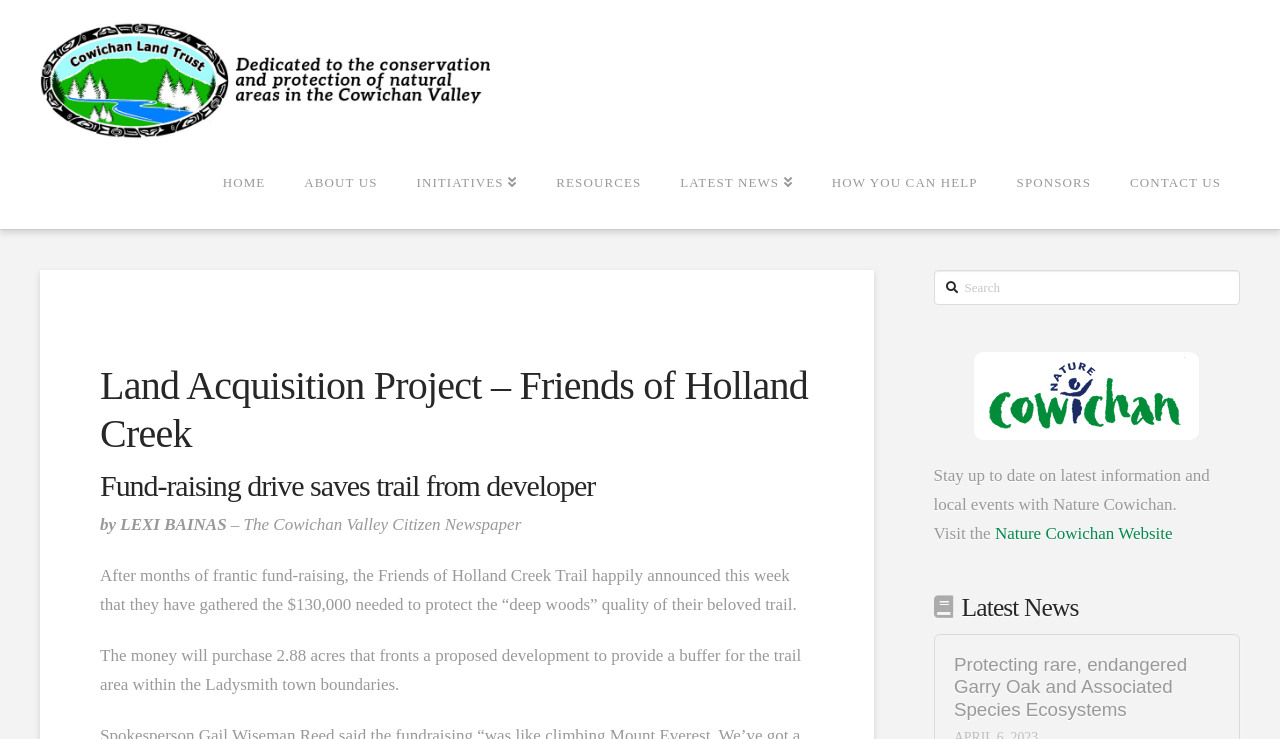What is the name of the trail being protected?
Please craft a detailed and exhaustive response to the question.

The webpage is about the Land Acquisition Project, and it mentions the Friends of Holland Creek Trail. The article talks about the fund-raising drive to protect the trail from a proposed development. Therefore, the name of the trail being protected is the Holland Creek Trail.